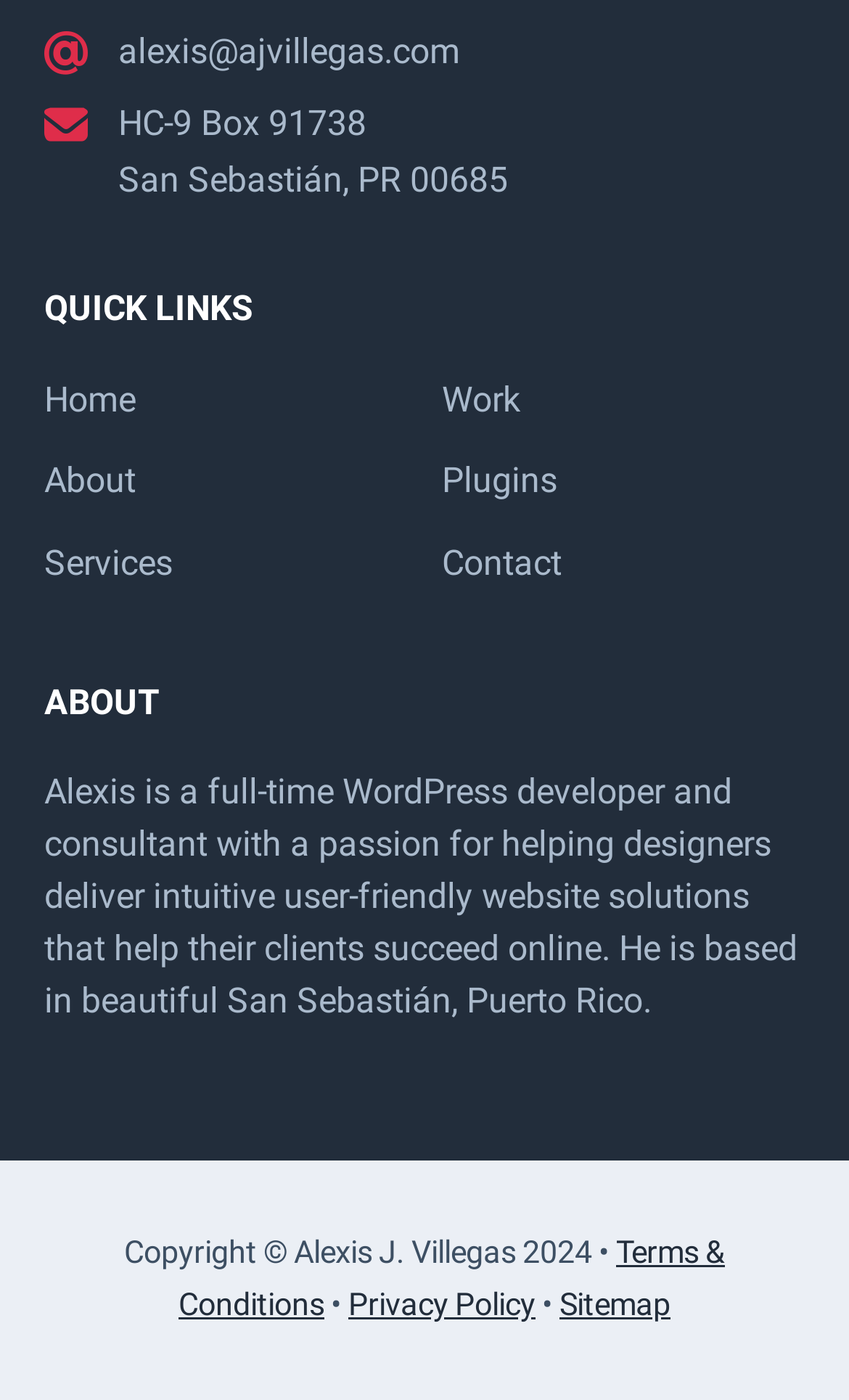Determine the bounding box coordinates of the section I need to click to execute the following instruction: "view terms and conditions". Provide the coordinates as four float numbers between 0 and 1, i.e., [left, top, right, bottom].

[0.21, 0.881, 0.854, 0.946]